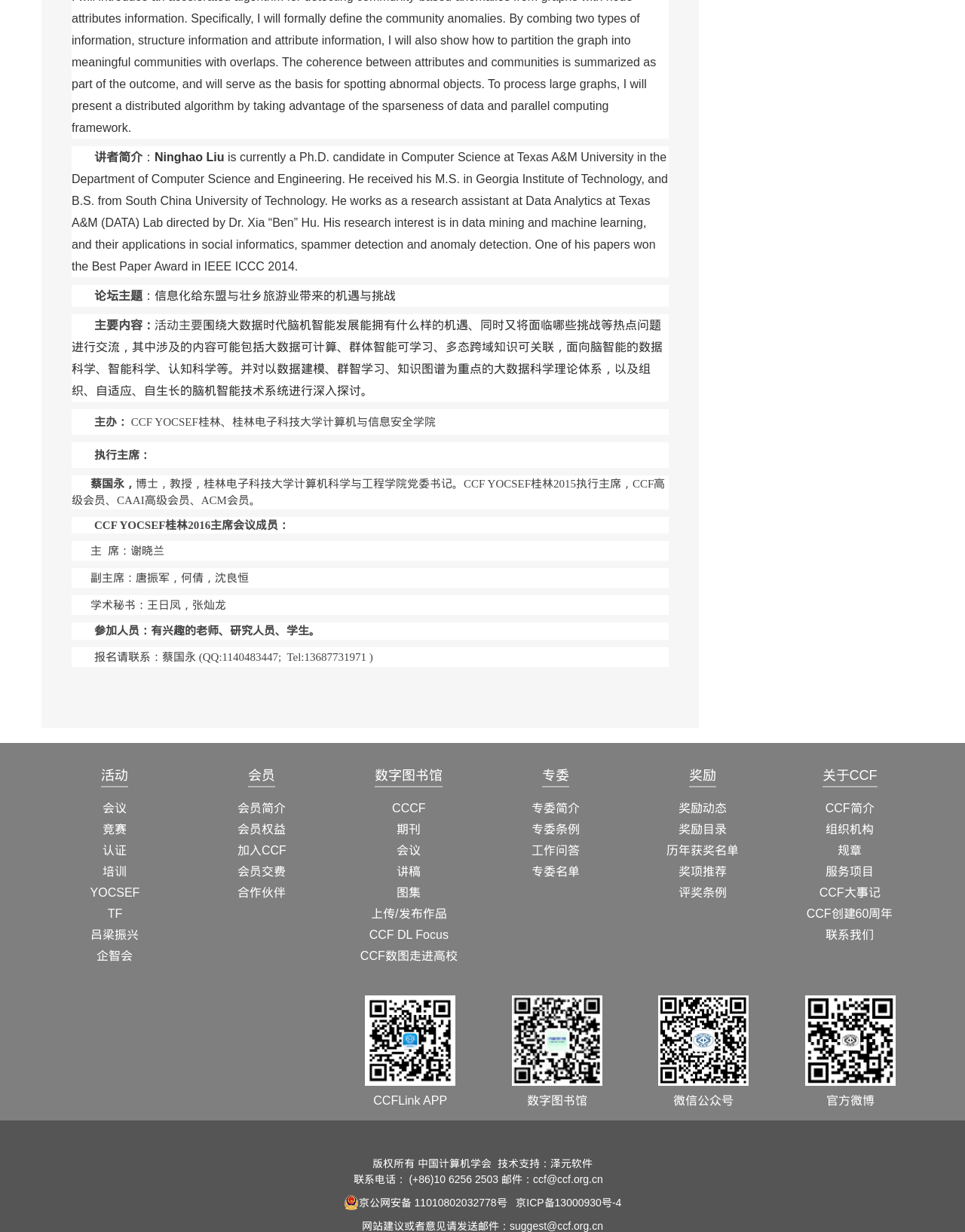What are the types of activities mentioned on the webpage?
Deliver a detailed and extensive answer to the question.

The webpage mentions various types of activities, including 会议, 竞赛, 认证, and 培训, which are listed under the '活动' section.